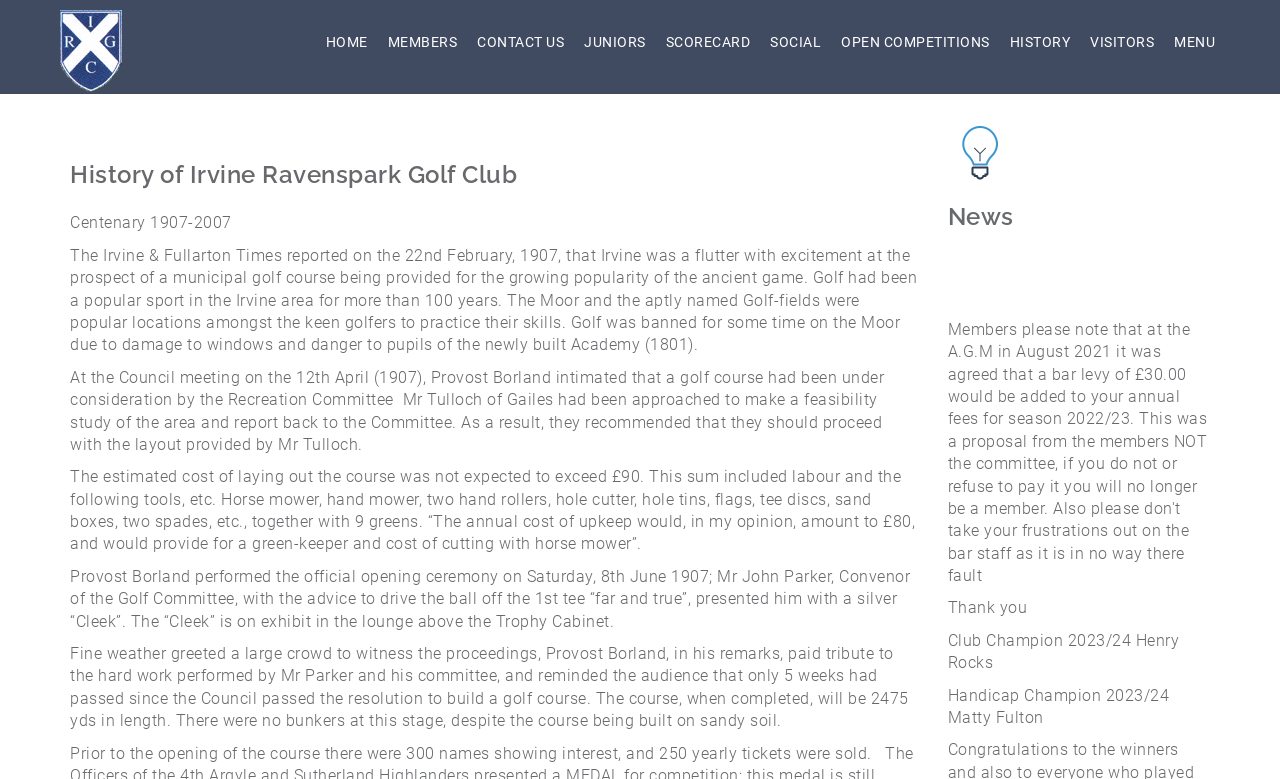Bounding box coordinates must be specified in the format (top-left x, top-left y, bottom-right x, bottom-right y). All values should be floating point numbers between 0 and 1. What are the bounding box coordinates of the UI element described as: Scorecard

[0.512, 0.013, 0.594, 0.095]